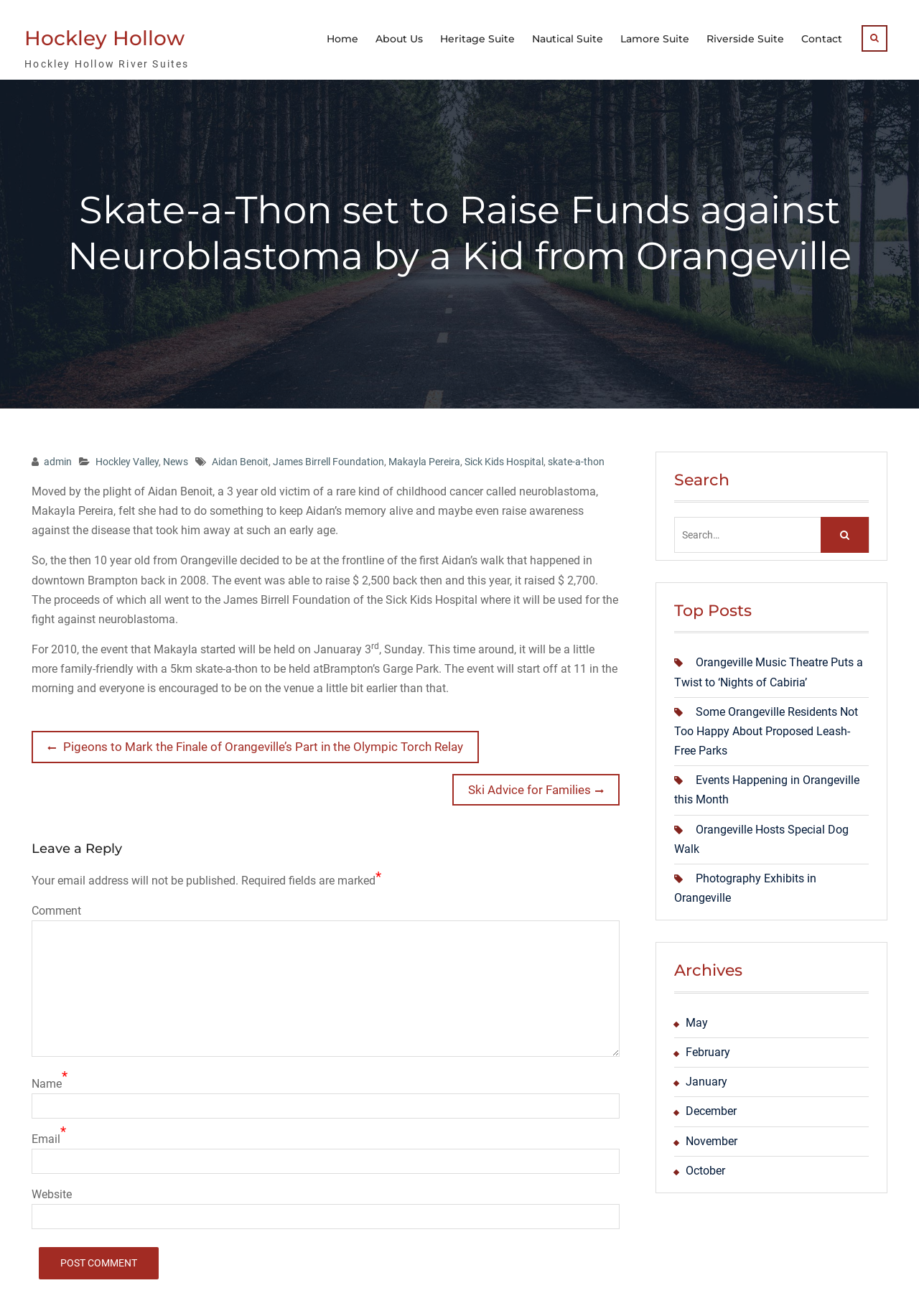Using the information in the image, give a detailed answer to the following question: What is the name of the kid who is a victim of neuroblastoma?

I found the answer by reading the article content, which mentions 'Moved by the plight of Aidan Benoit, a 3 year old victim of a rare kind of childhood cancer called neuroblastoma...'.